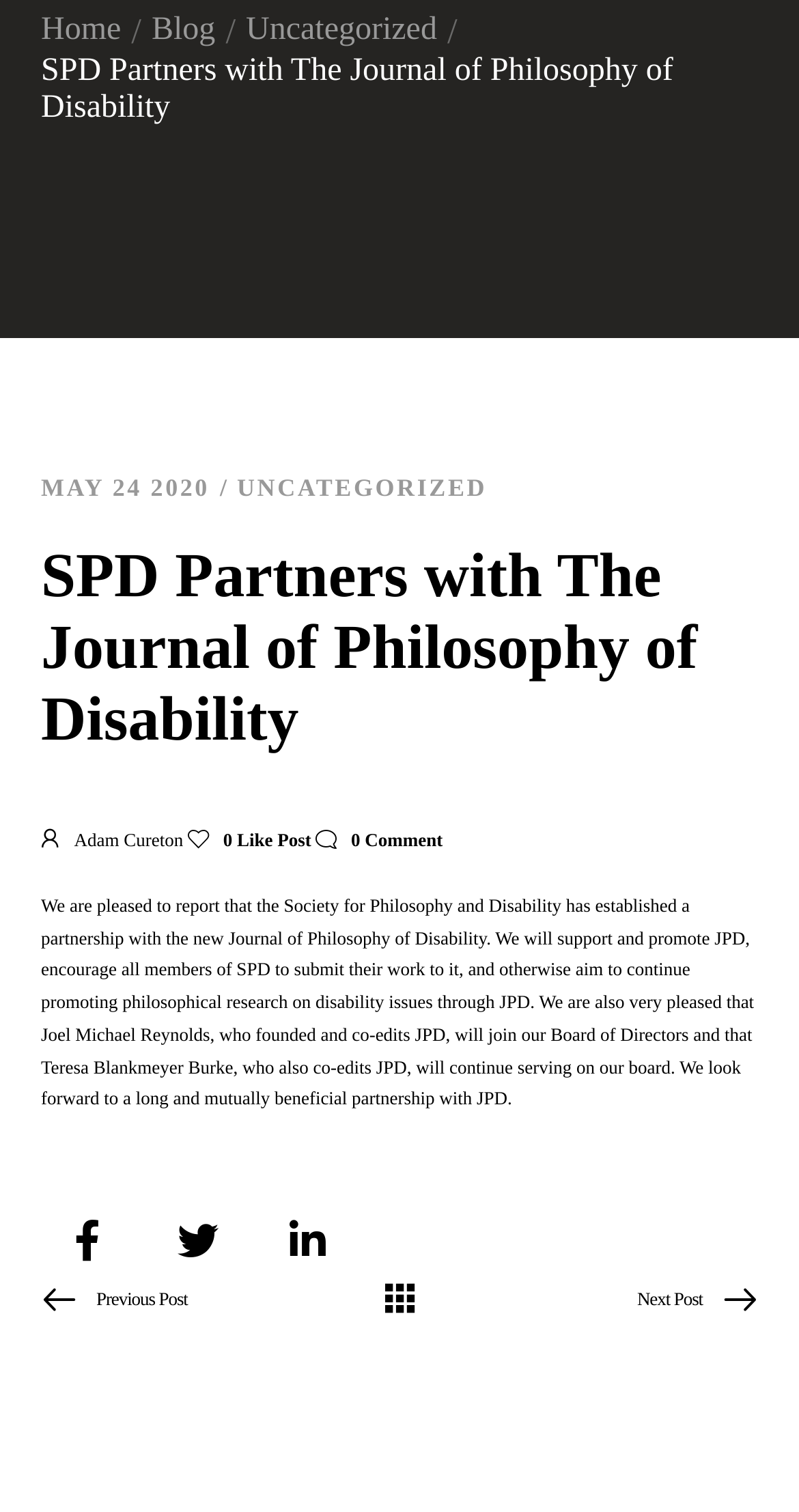Ascertain the bounding box coordinates for the UI element detailed here: "Blog". The coordinates should be provided as [left, top, right, bottom] with each value being a float between 0 and 1.

[0.19, 0.009, 0.27, 0.032]